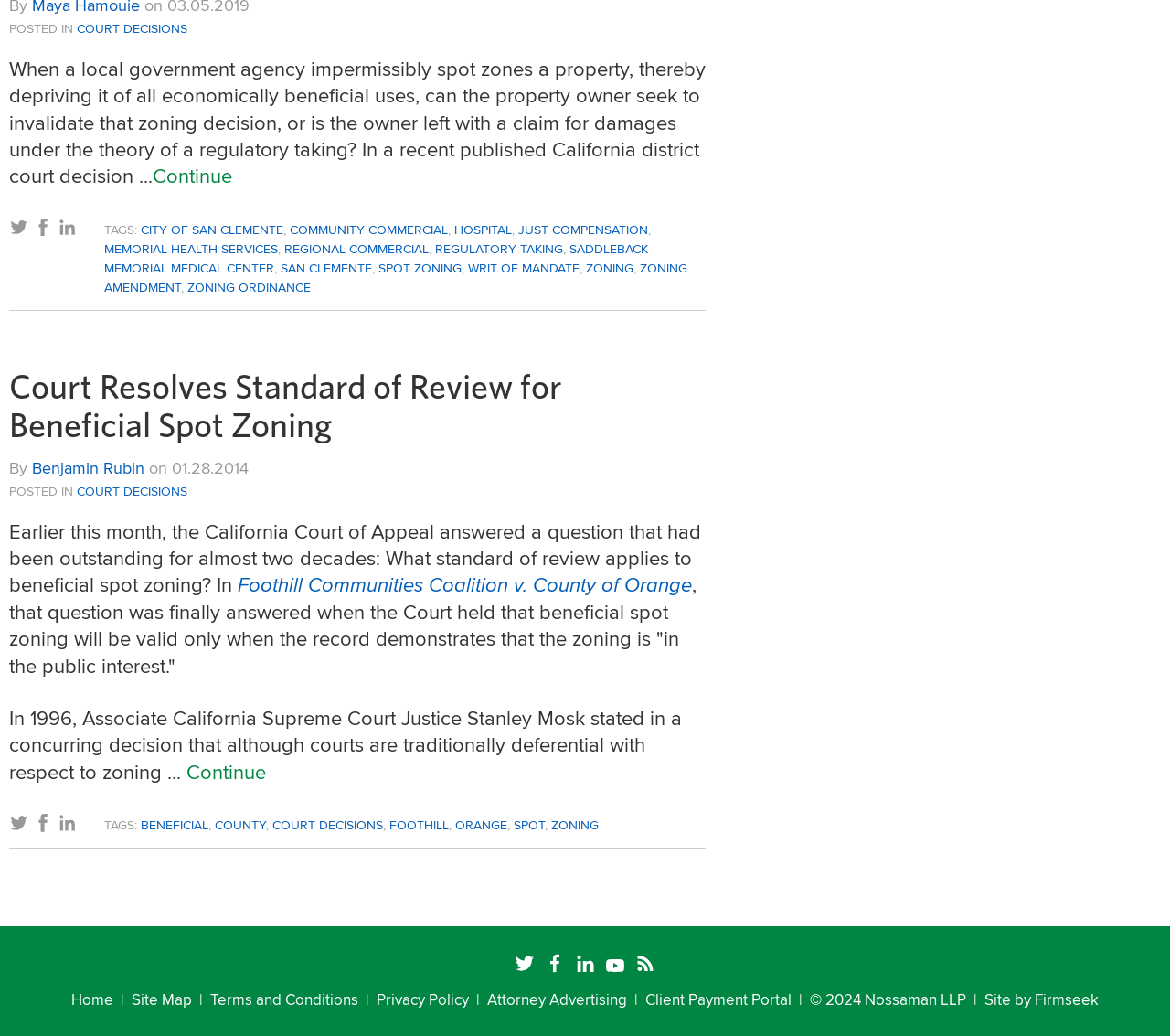What social media platforms are available?
Utilize the image to construct a detailed and well-explained answer.

At the bottom of the webpage, I see a section with links to various social media platforms, including Twitter, Facebook, LinkedIn, YouTube, and RSS. This indicates that the website is available on these platforms.